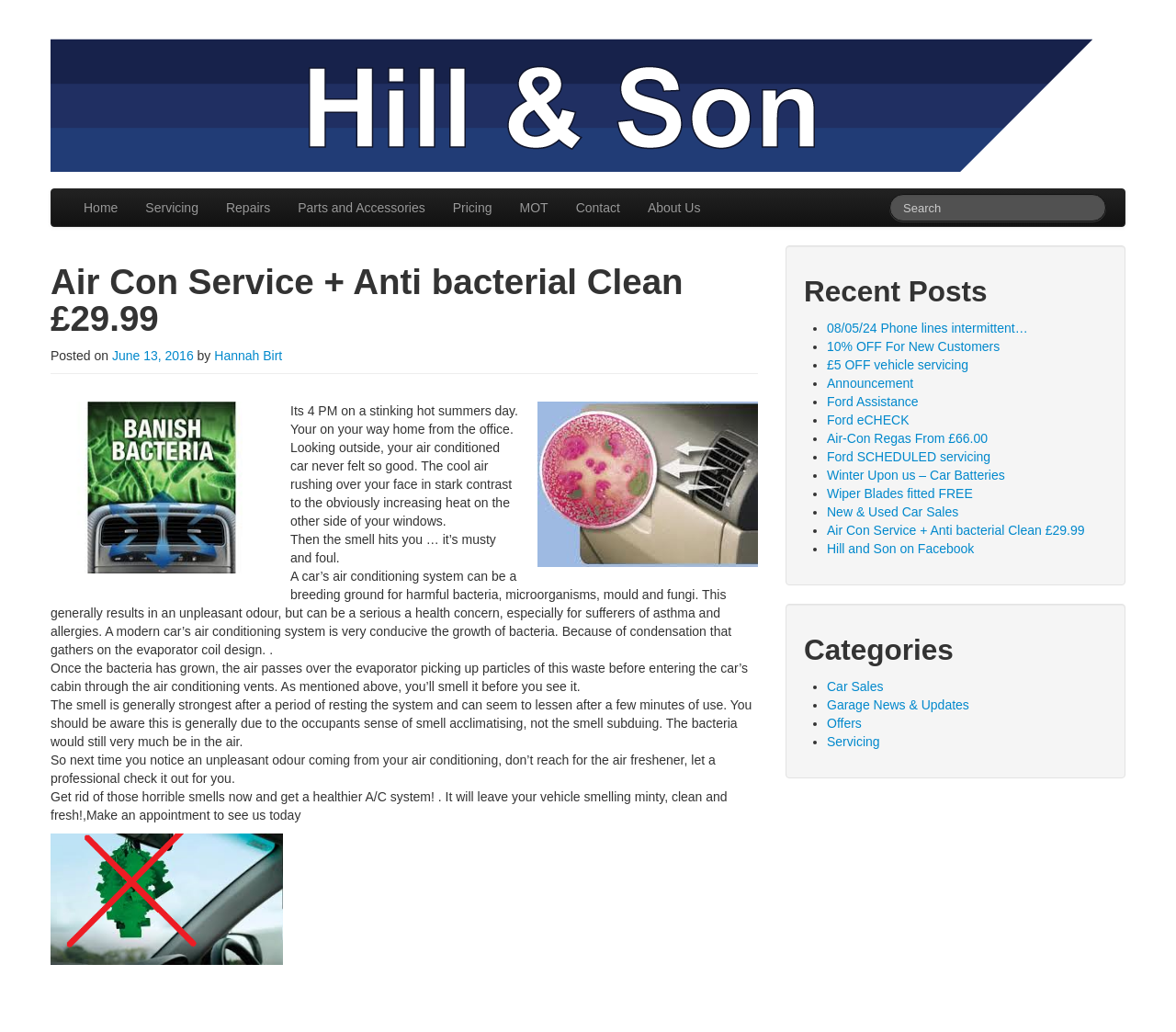Show the bounding box coordinates of the element that should be clicked to complete the task: "Click on SUBSCRIBE TO NEWSLETTER".

None